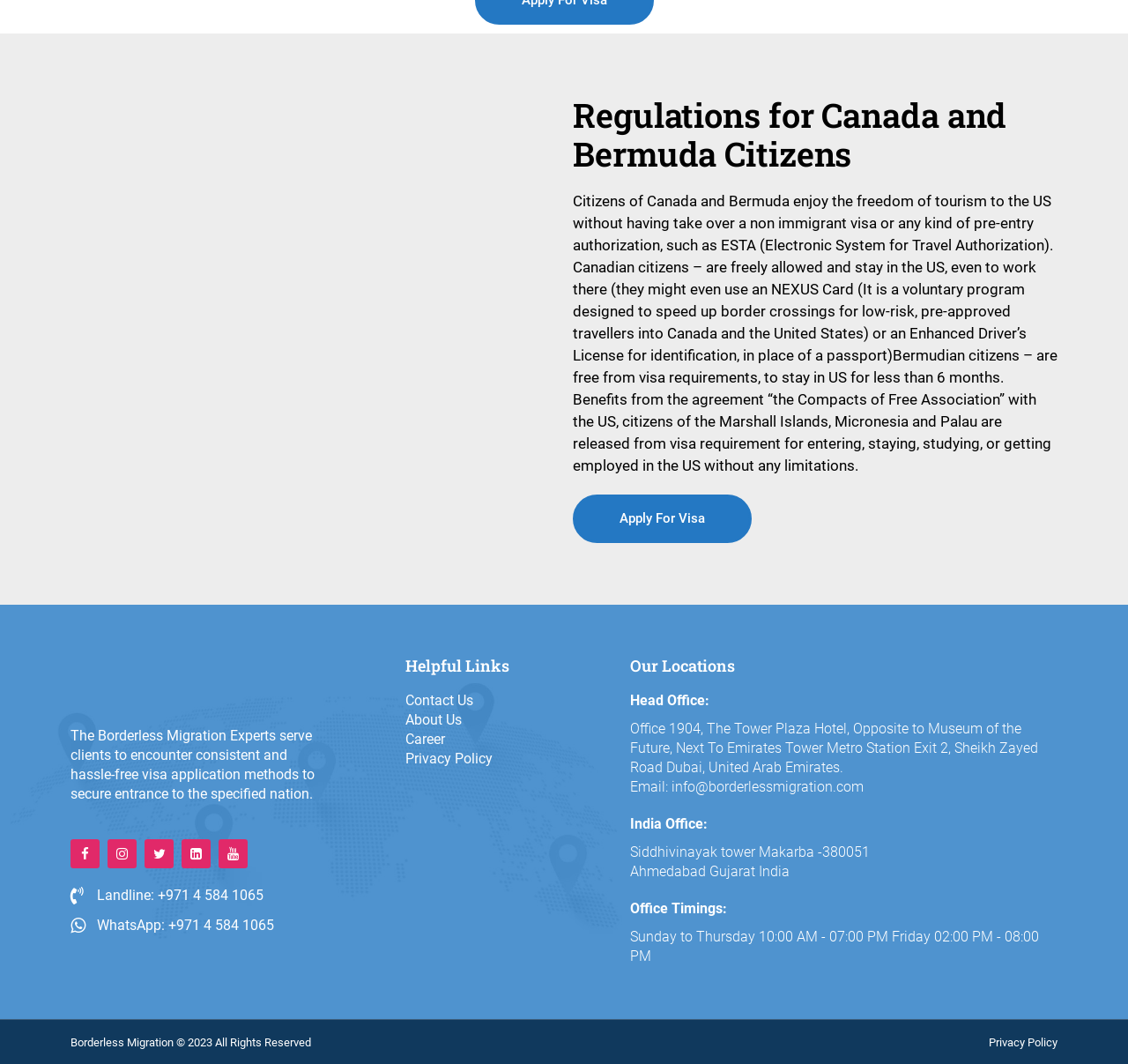What is the name of the company providing migration services?
From the image, provide a succinct answer in one word or a short phrase.

Borderless Migration